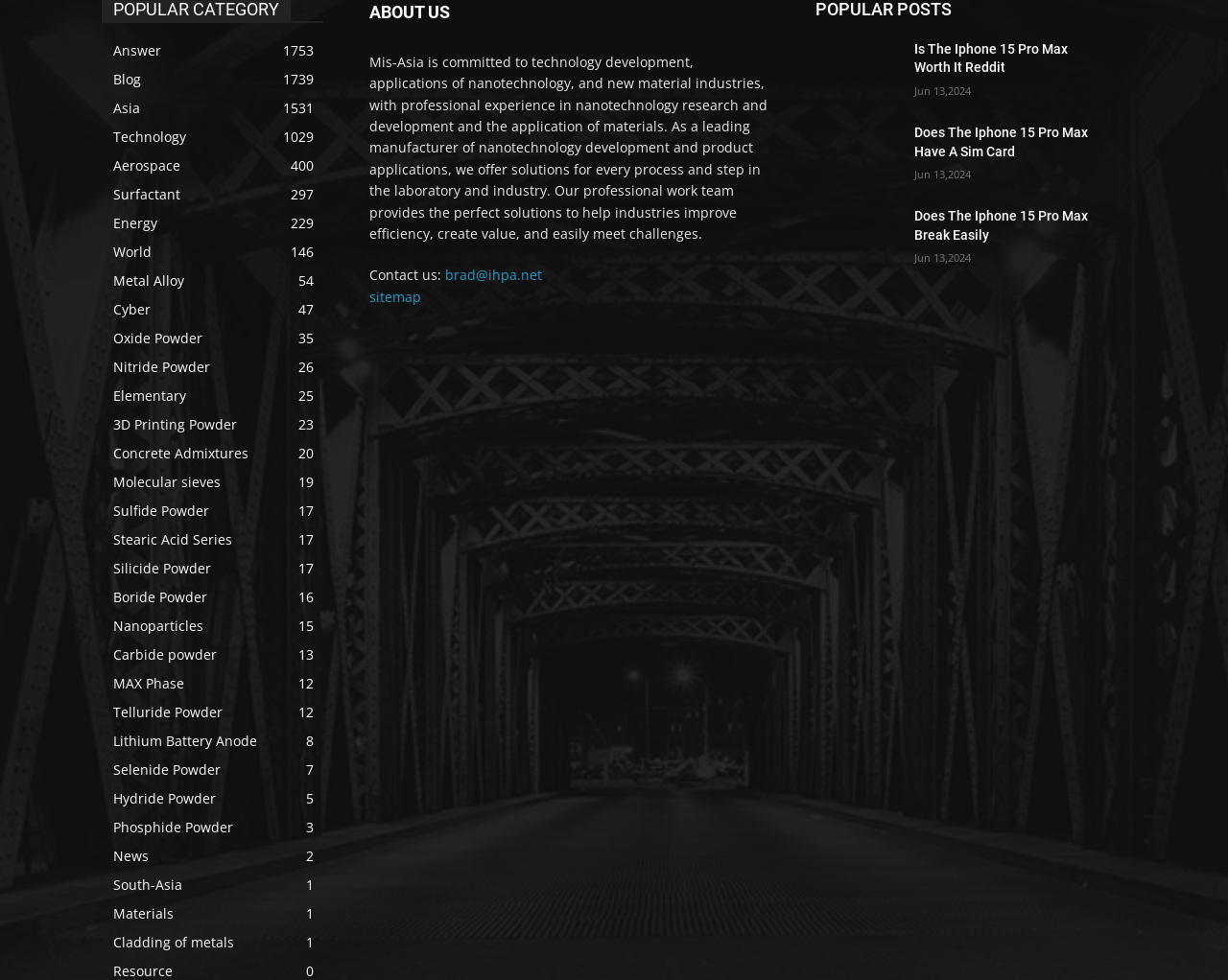Please indicate the bounding box coordinates of the element's region to be clicked to achieve the instruction: "Go to 'sitemap'". Provide the coordinates as four float numbers between 0 and 1, i.e., [left, top, right, bottom].

[0.301, 0.293, 0.343, 0.312]